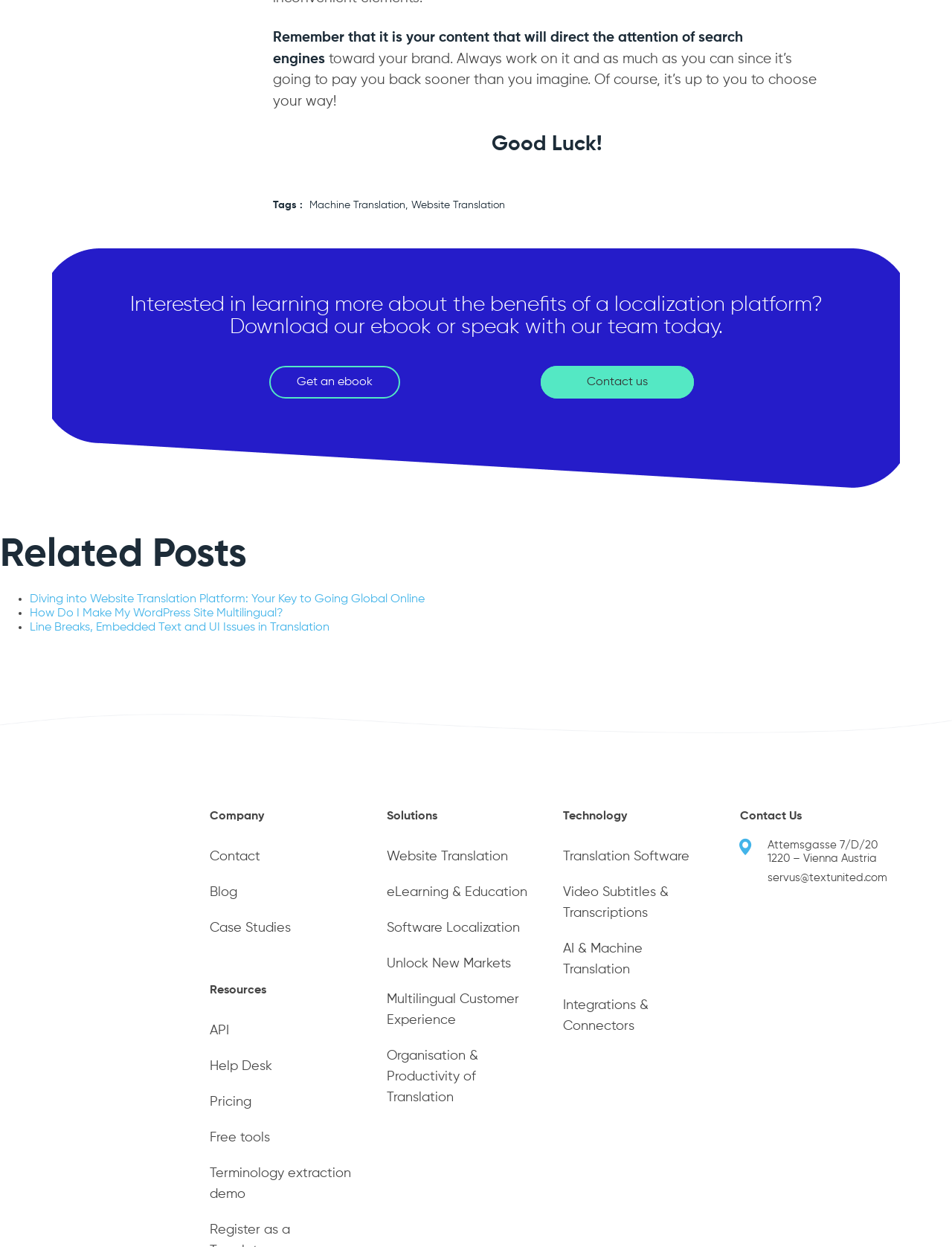From the element description Contact us, predict the bounding box coordinates of the UI element. The coordinates must be specified in the format (top-left x, top-left y, bottom-right x, bottom-right y) and should be within the 0 to 1 range.

[0.568, 0.294, 0.729, 0.32]